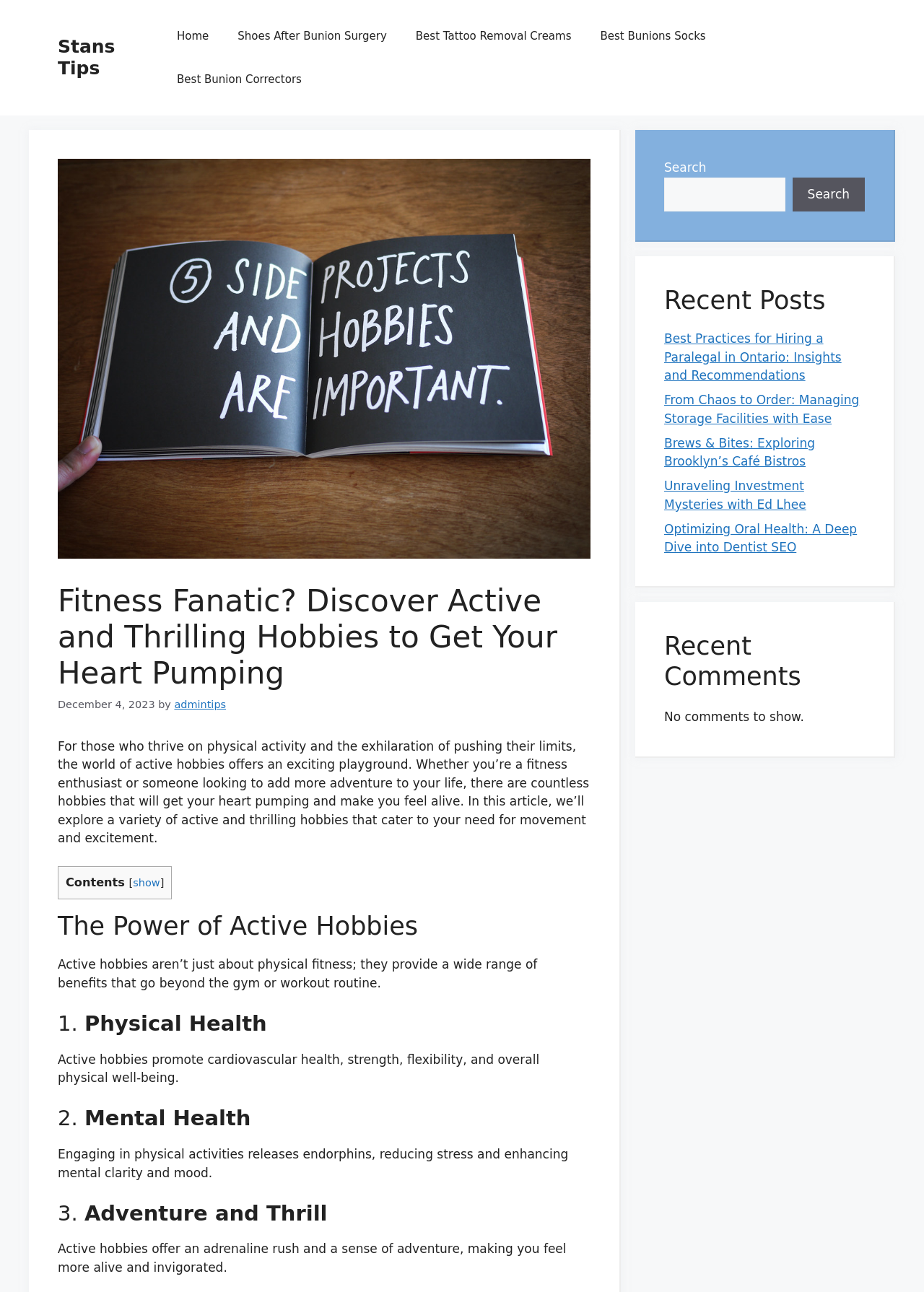Extract the text of the main heading from the webpage.

Fitness Fanatic? Discover Active and Thrilling Hobbies to Get Your Heart Pumping